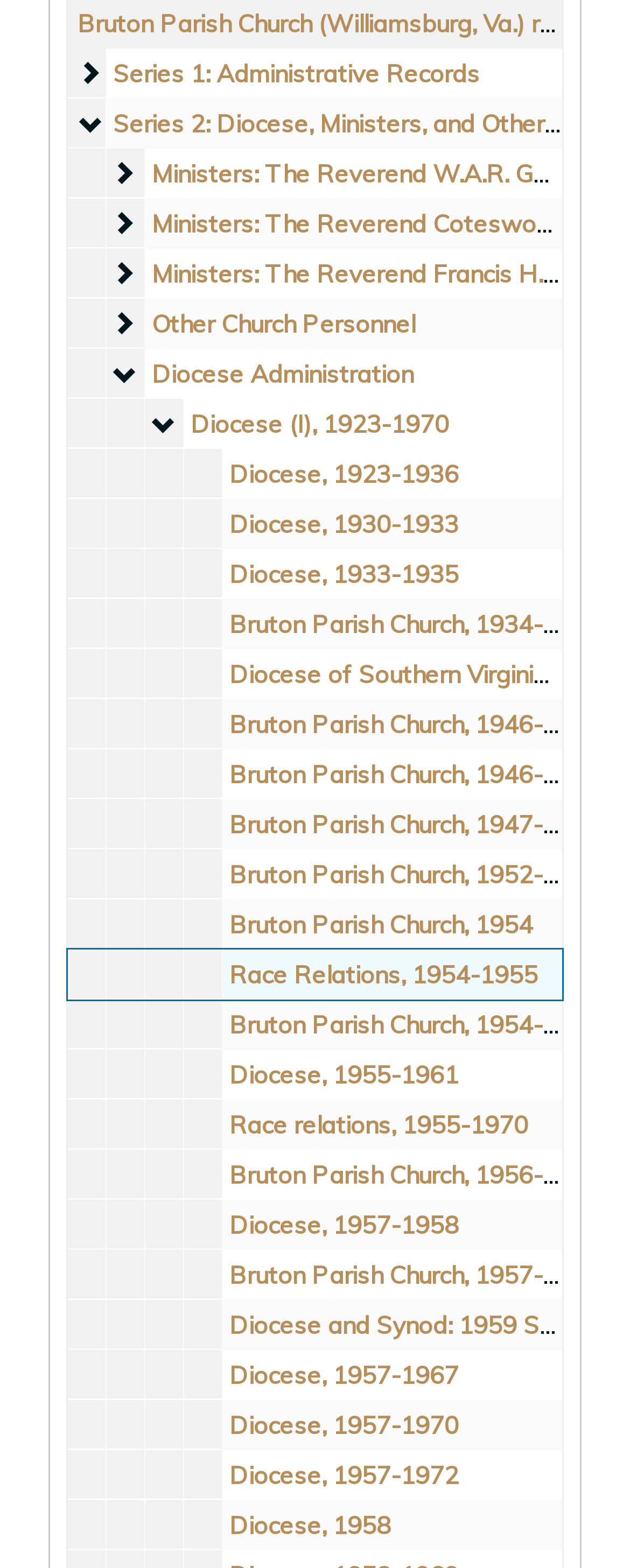Please provide the bounding box coordinates in the format (top-left x, top-left y, bottom-right x, bottom-right y). Remember, all values are floating point numbers between 0 and 1. What is the bounding box coordinate of the region described as: Other Church Personnel

[0.162, 0.19, 0.231, 0.223]